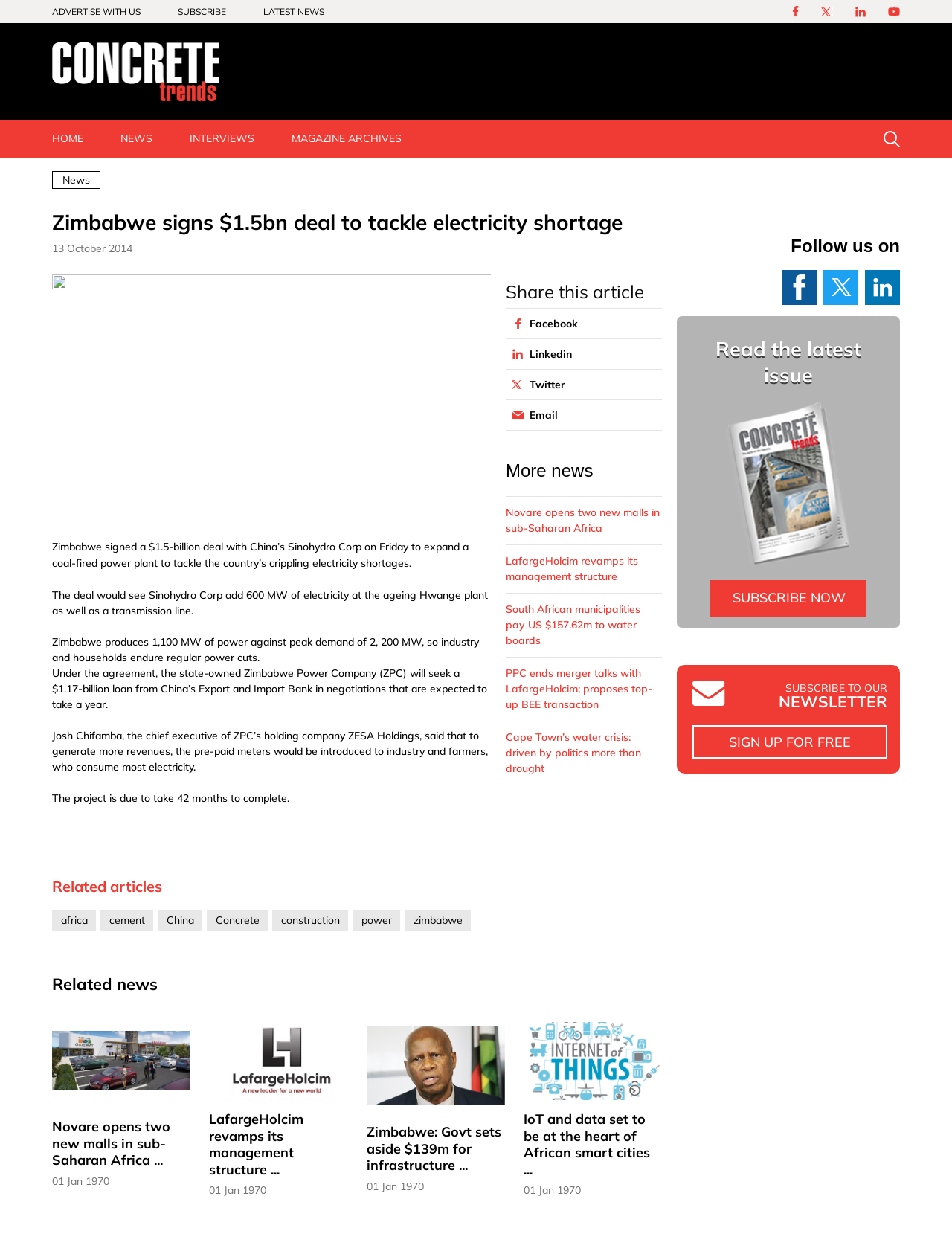How much power does Zimbabwe produce currently?
Look at the image and respond with a one-word or short phrase answer.

1,100 MW